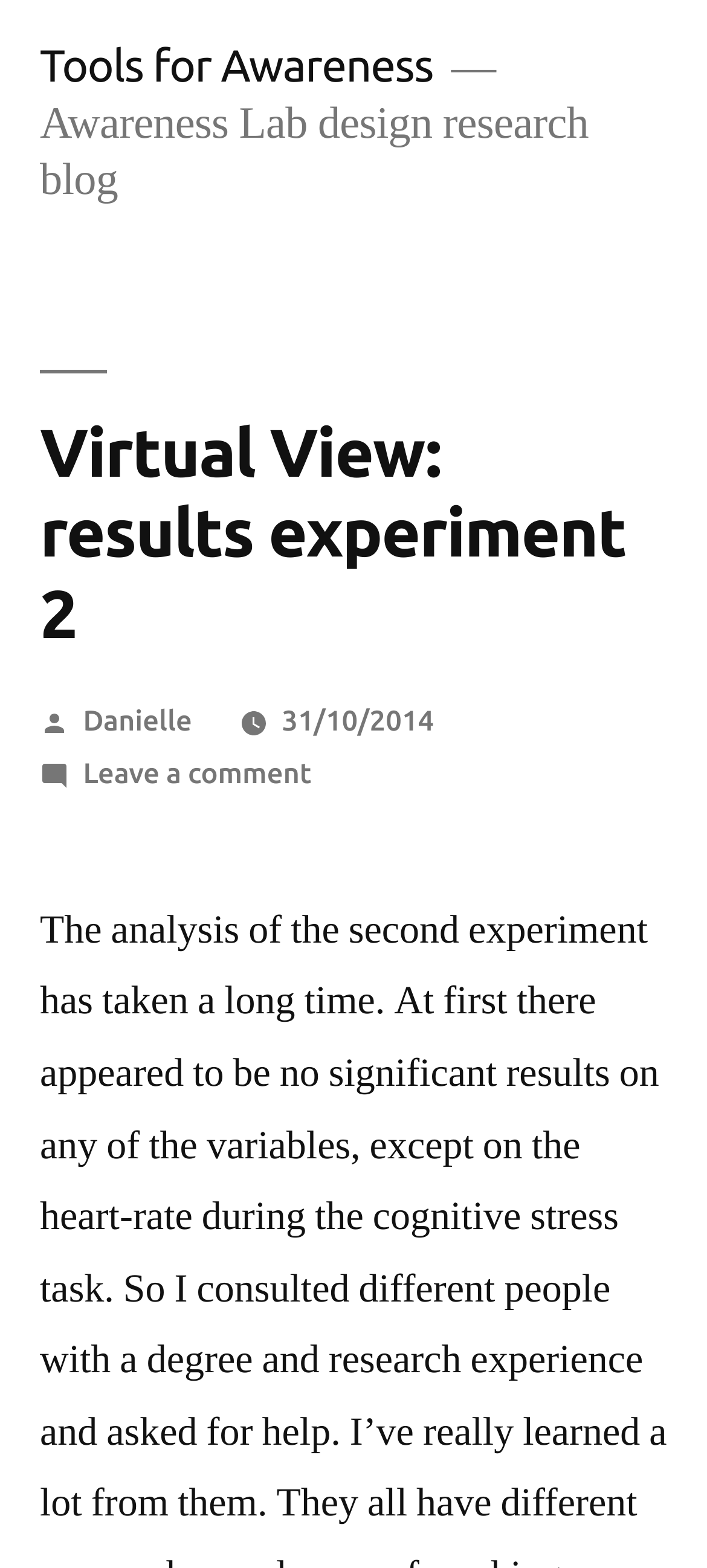Respond to the question below with a concise word or phrase:
What is the name of the blog?

Awareness Lab design research blog